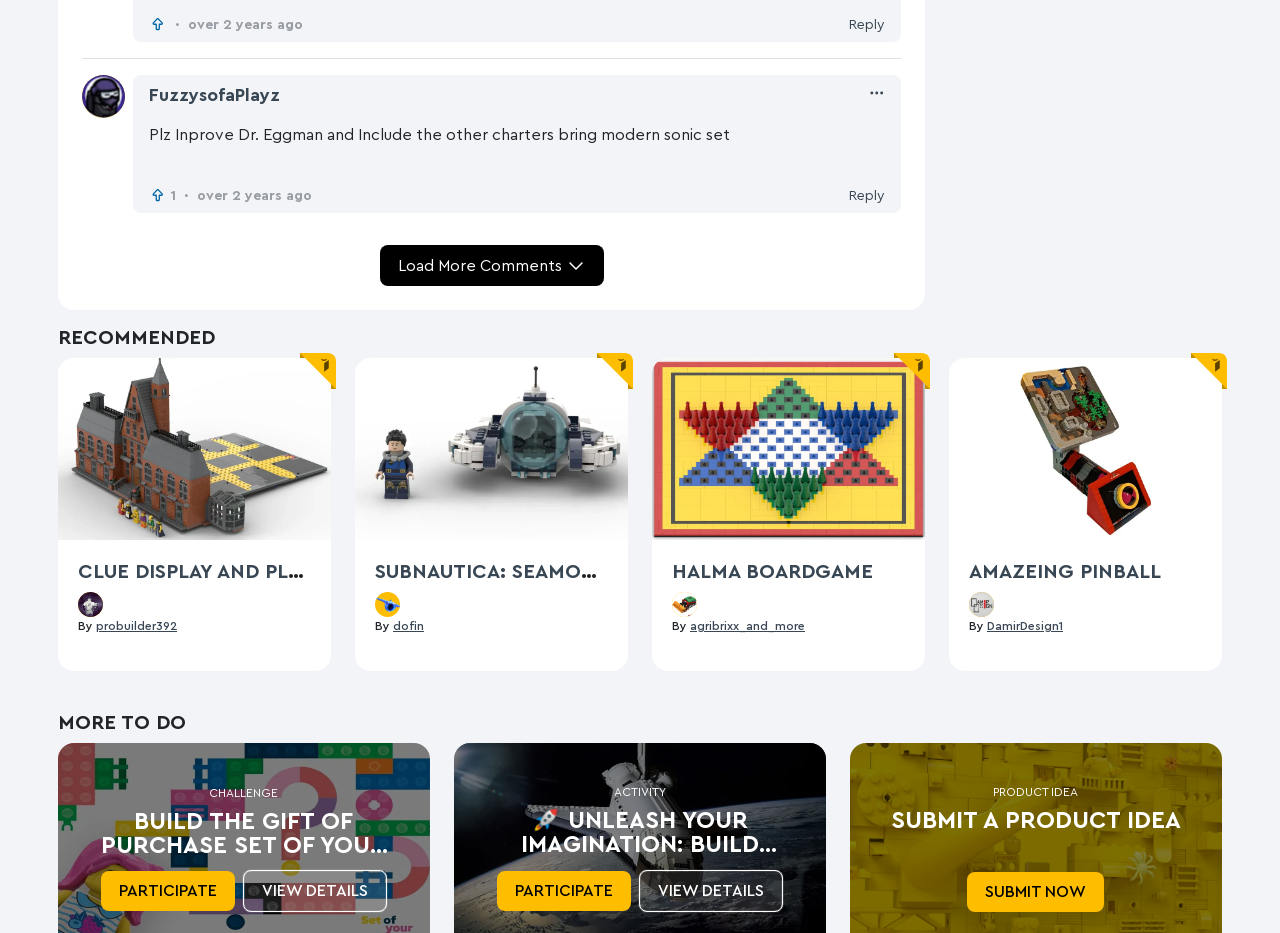What is the name of the product idea submission section Analyze the screenshot and reply with just one word or a short phrase.

SUBMIT A PRODUCT IDEA